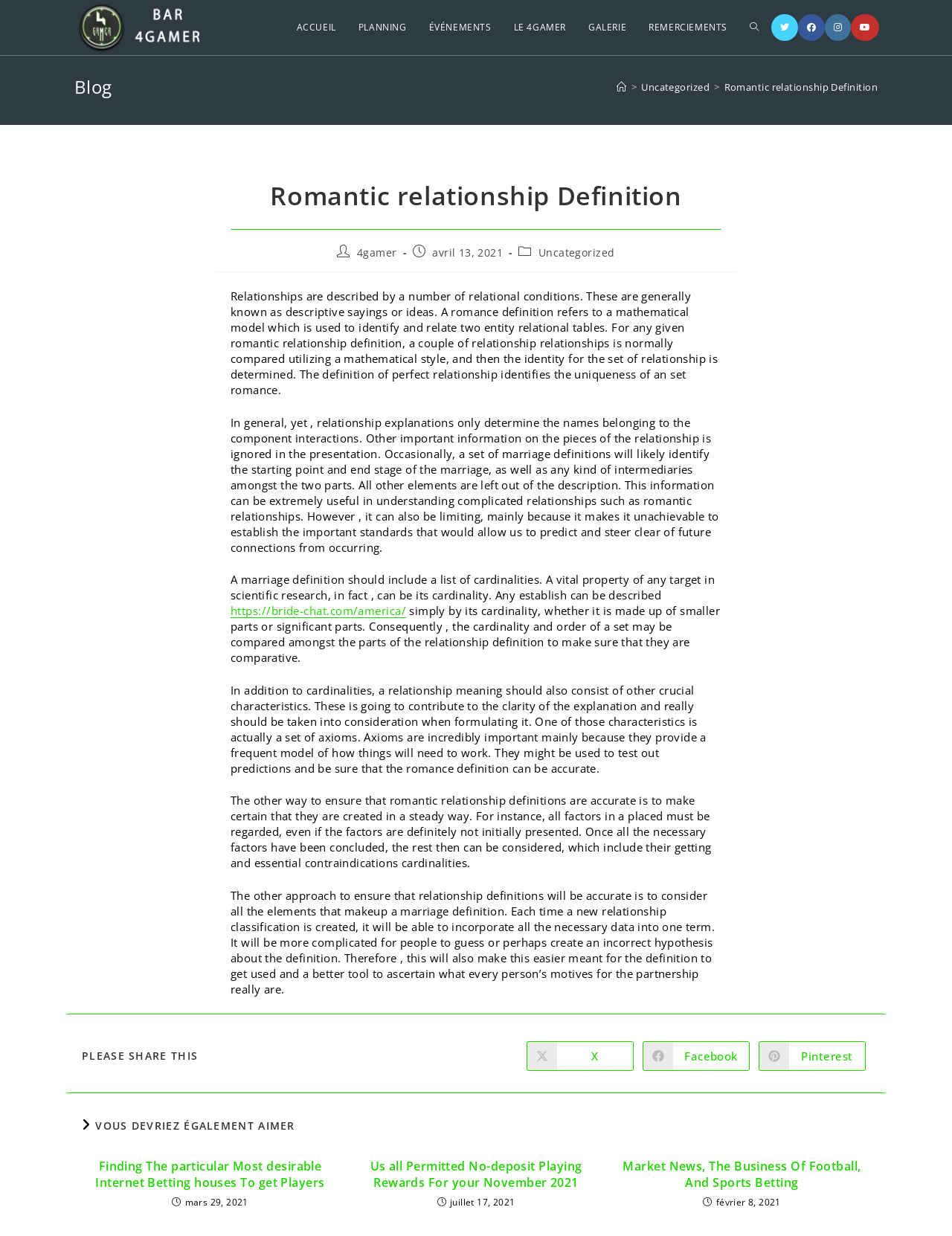How many related articles are shown?
Refer to the screenshot and respond with a concise word or phrase.

3